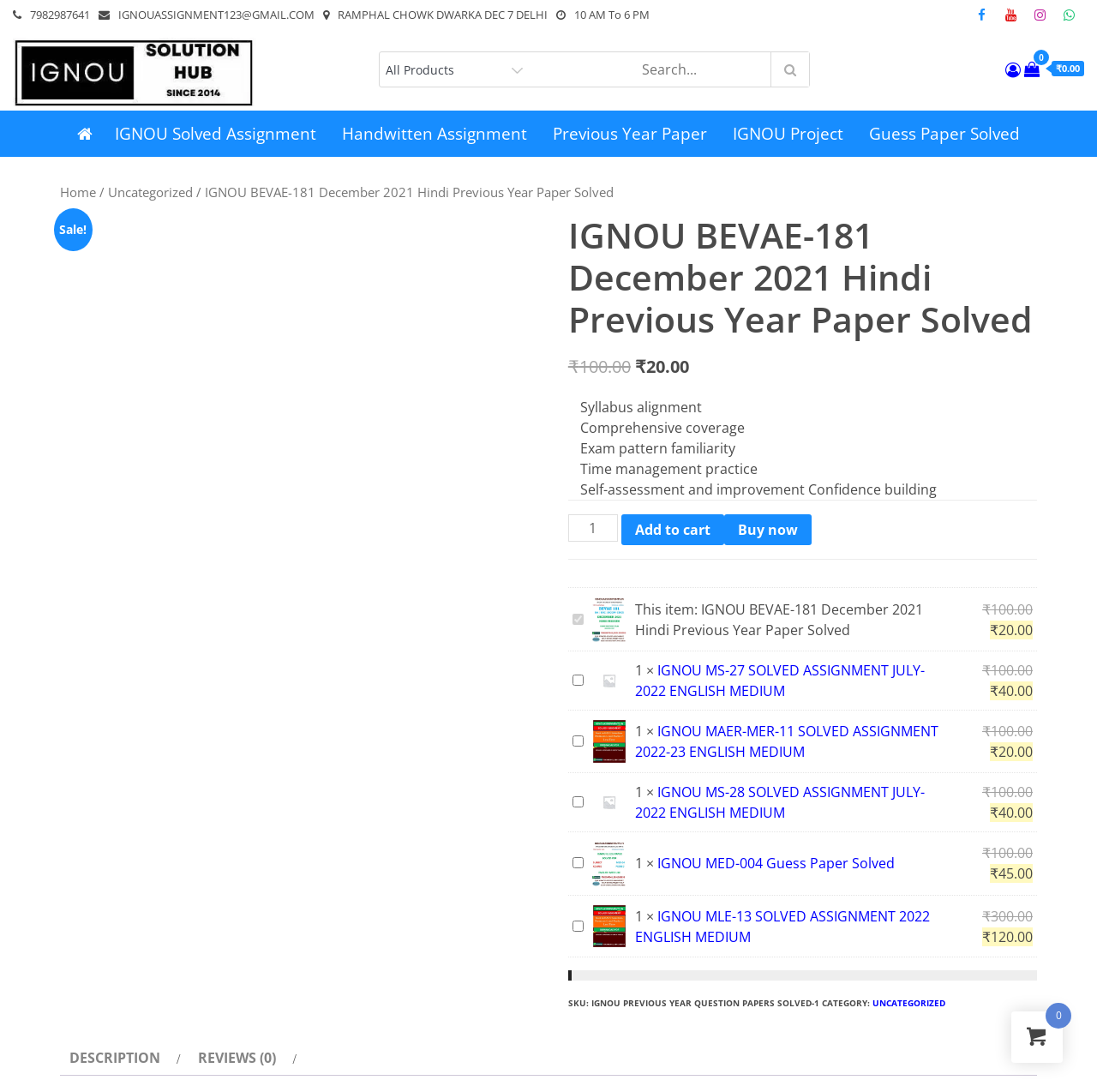Given the element description Uncategorized, identify the bounding box coordinates for the UI element on the webpage screenshot. The format should be (top-left x, top-left y, bottom-right x, bottom-right y), with values between 0 and 1.

[0.098, 0.168, 0.176, 0.184]